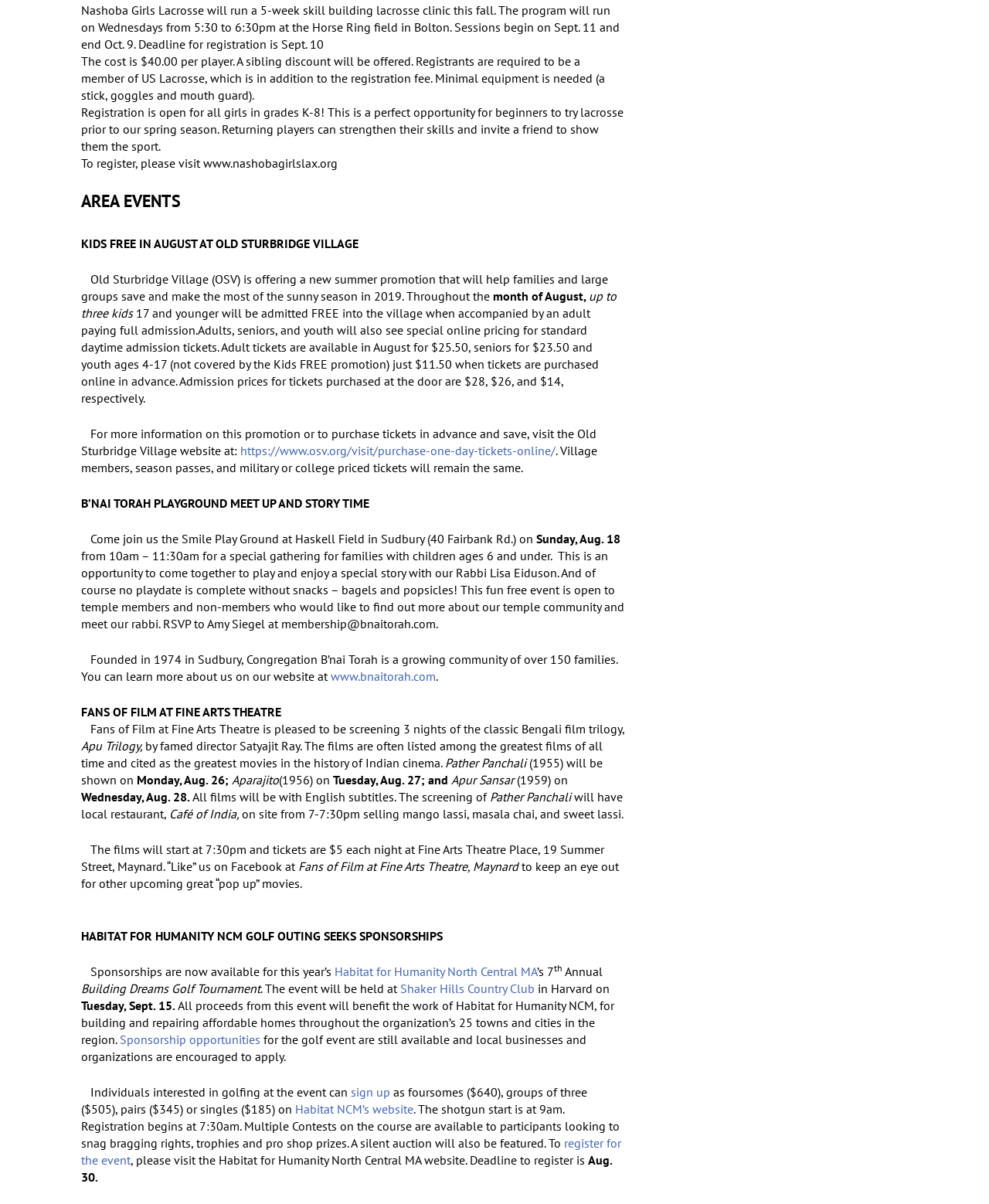What is the deadline for registration for the lacrosse clinic?
Provide a detailed and well-explained answer to the question.

The deadline for registration is mentioned in the first paragraph of the webpage, which states 'Deadline for registration is Sept. 10'.